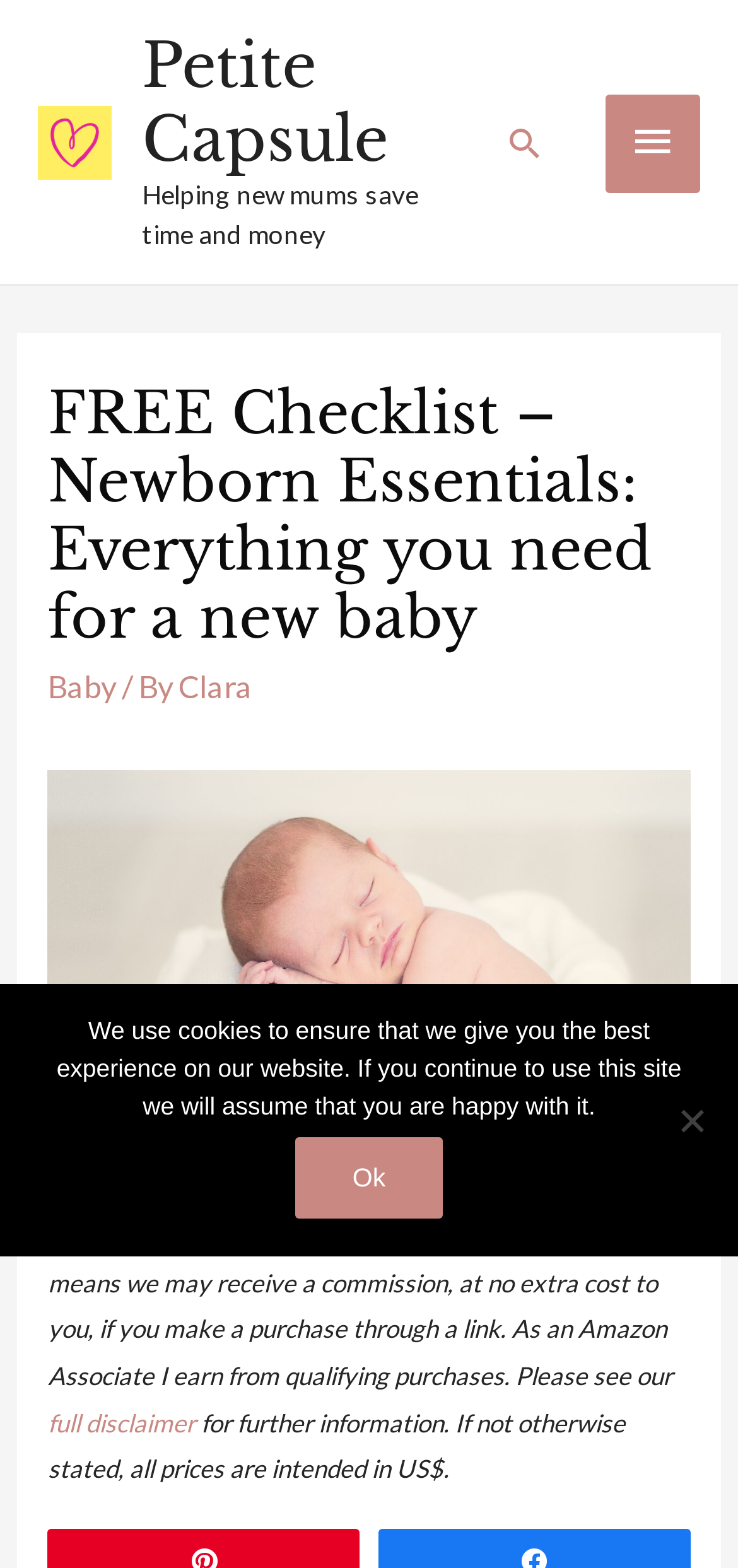What is the disclaimer about?
Using the image, elaborate on the answer with as much detail as possible.

The disclaimer is about affiliate links, which means the website may receive a commission if a purchase is made through a link on the website. This information can be found in the static text at the bottom of the webpage.